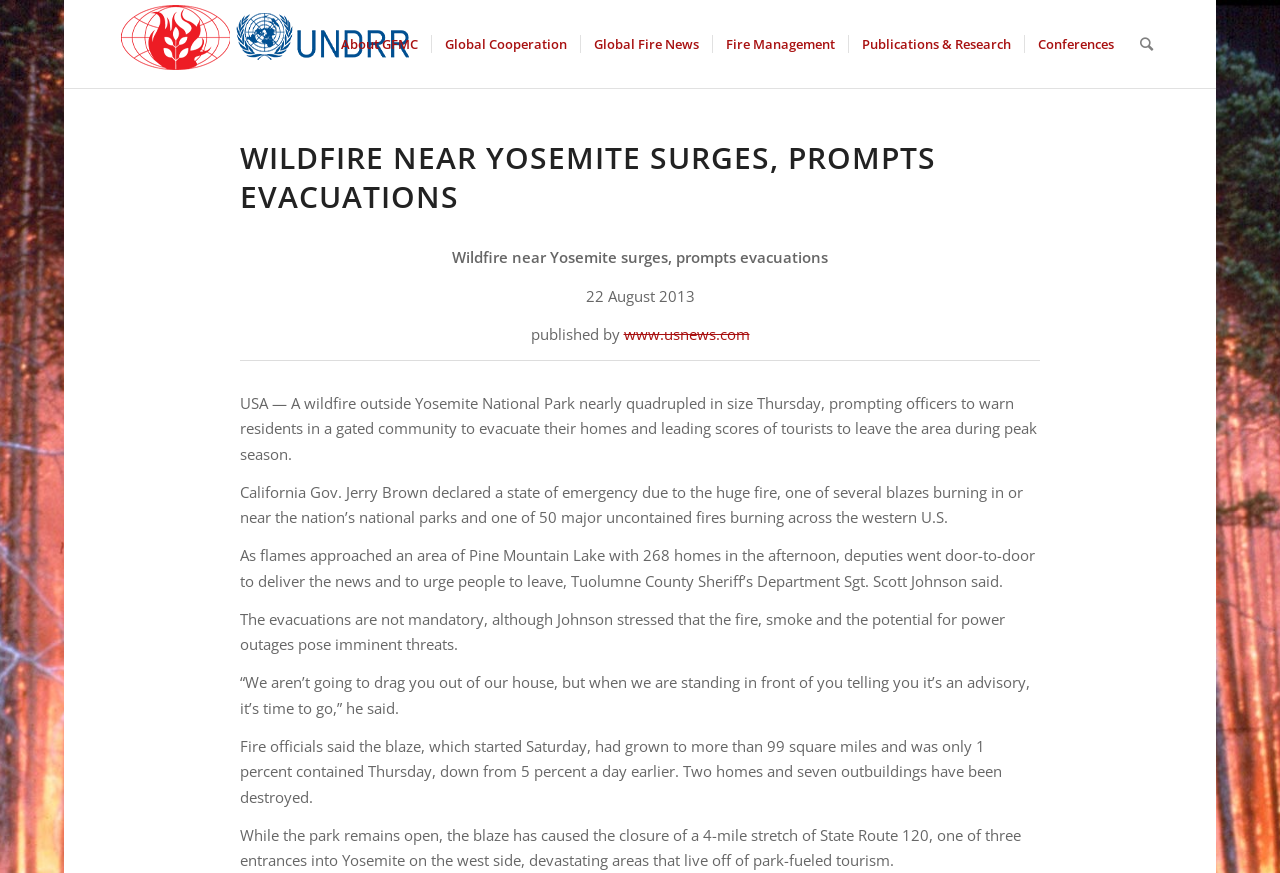Given the description "Publications & Research", provide the bounding box coordinates of the corresponding UI element.

[0.662, 0.0, 0.8, 0.101]